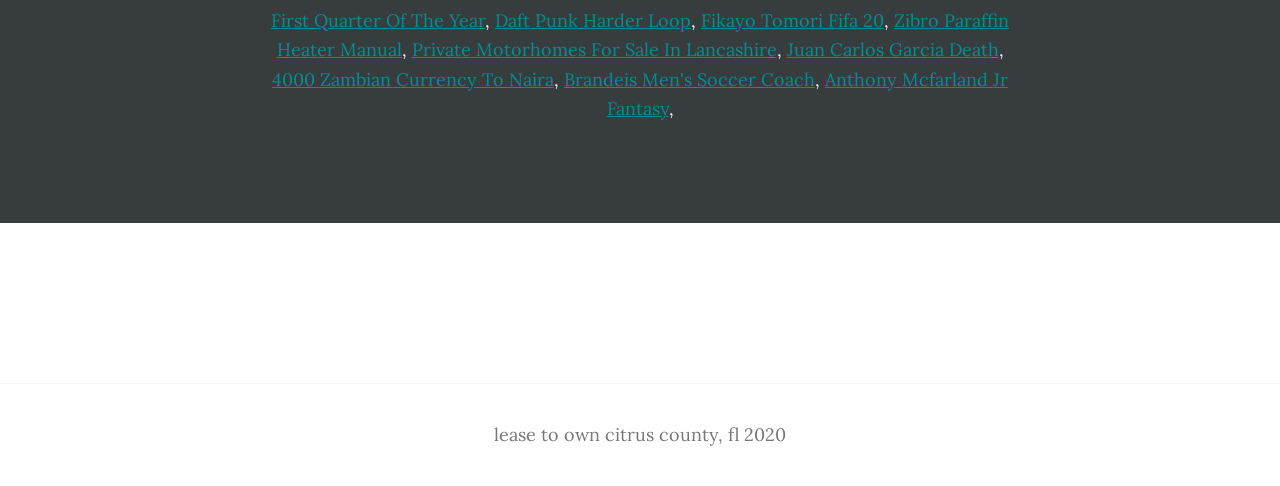How many links are there on the webpage?
Use the image to answer the question with a single word or phrase.

8